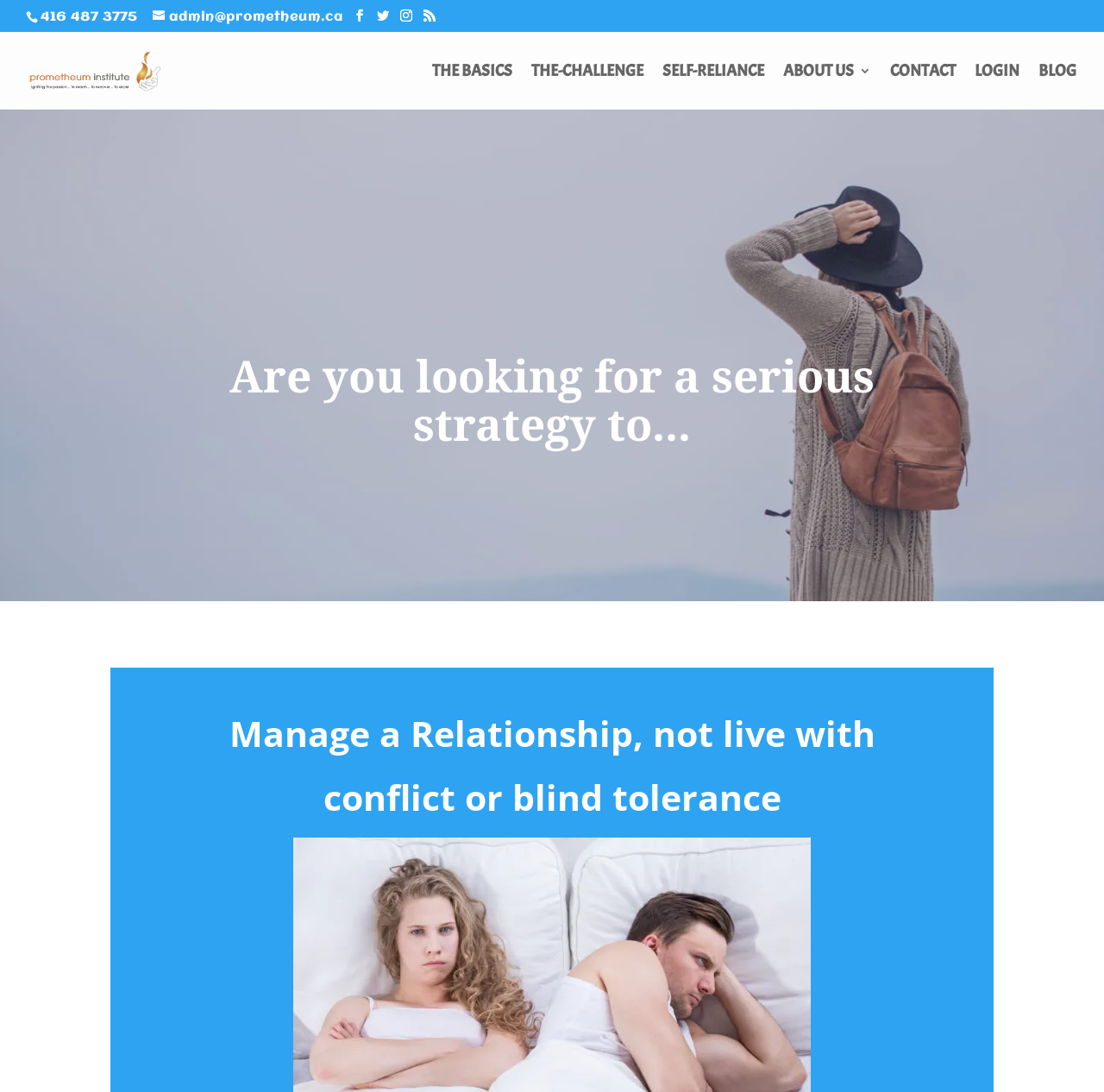How many social media links are there?
Carefully analyze the image and provide a thorough answer to the question.

I counted the number of link elements with Unicode characters (, , , , ) and found that there are 4 social media links.